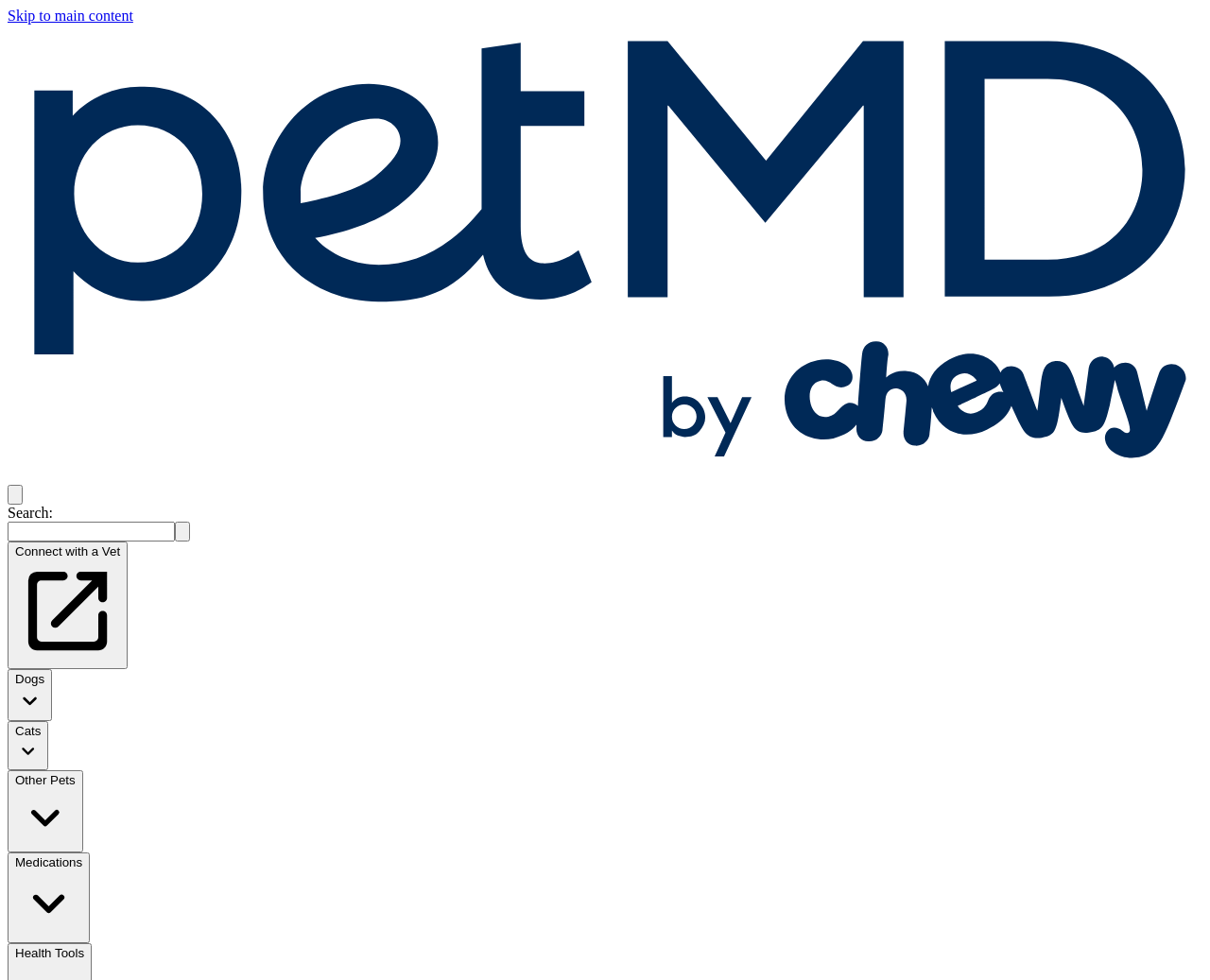Using the details in the image, give a detailed response to the question below:
What is the category of 'Enalapril/Pimobendan' on the website?

I found the category of 'Enalapril/Pimobendan' by looking at the buttons under 'Connect with a Vet', which include 'Medications', and assuming that 'Enalapril/Pimobendan' is a type of medication.